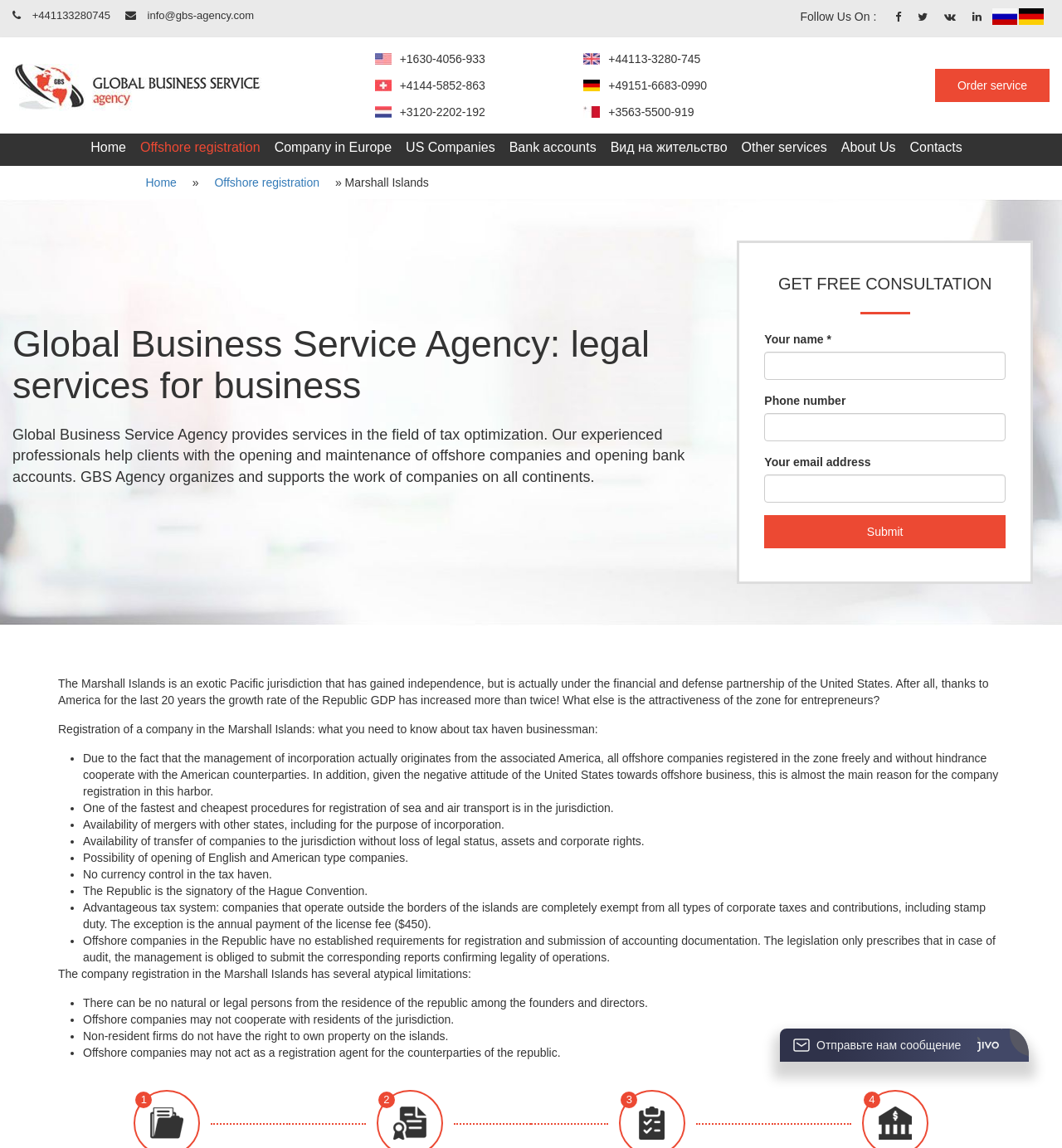Identify the bounding box coordinates of the clickable region required to complete the instruction: "Click the 'Submit' button". The coordinates should be given as four float numbers within the range of 0 and 1, i.e., [left, top, right, bottom].

[0.72, 0.449, 0.947, 0.478]